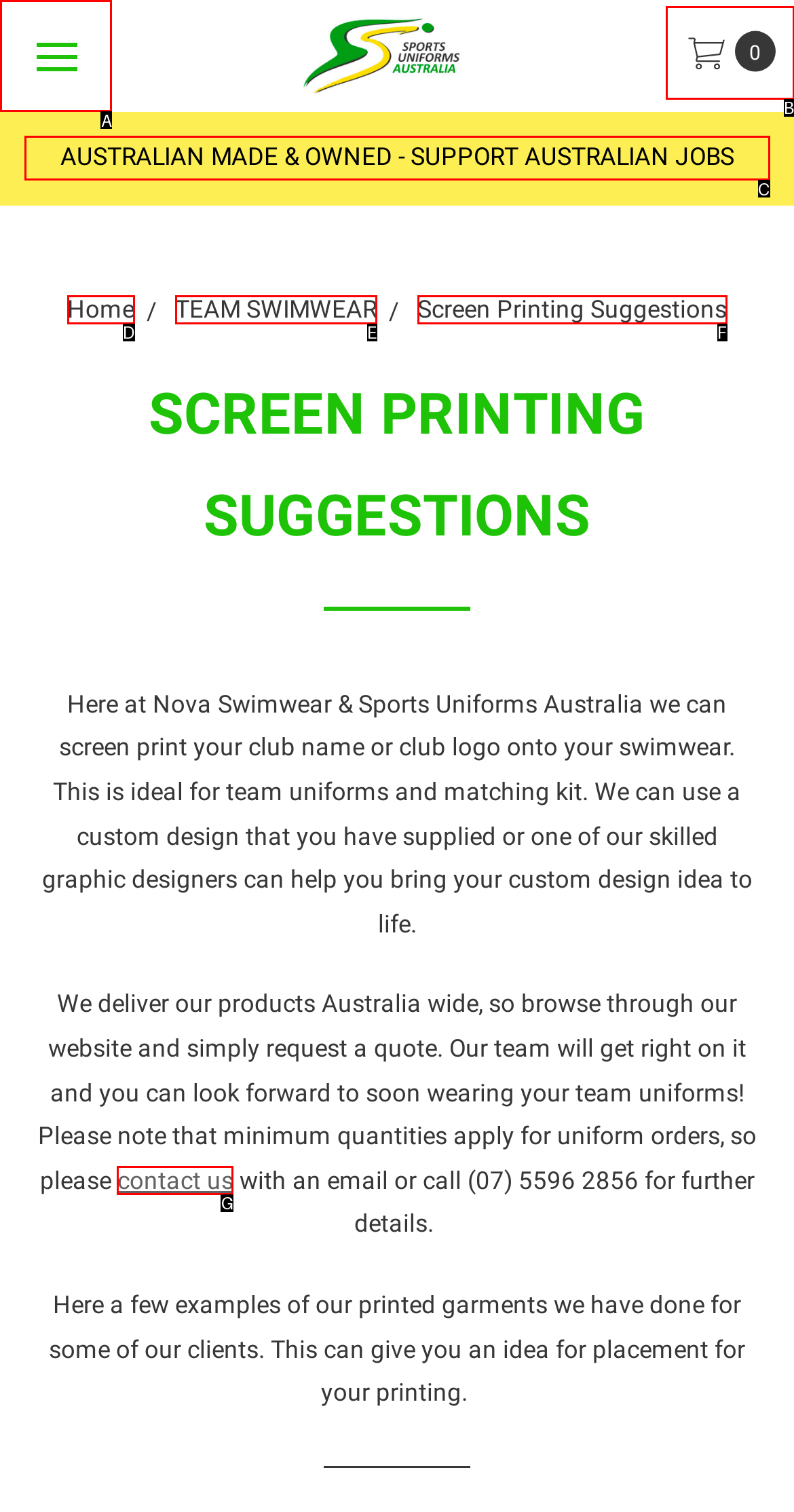Identify the option that corresponds to the description: Home 
Provide the letter of the matching option from the available choices directly.

D